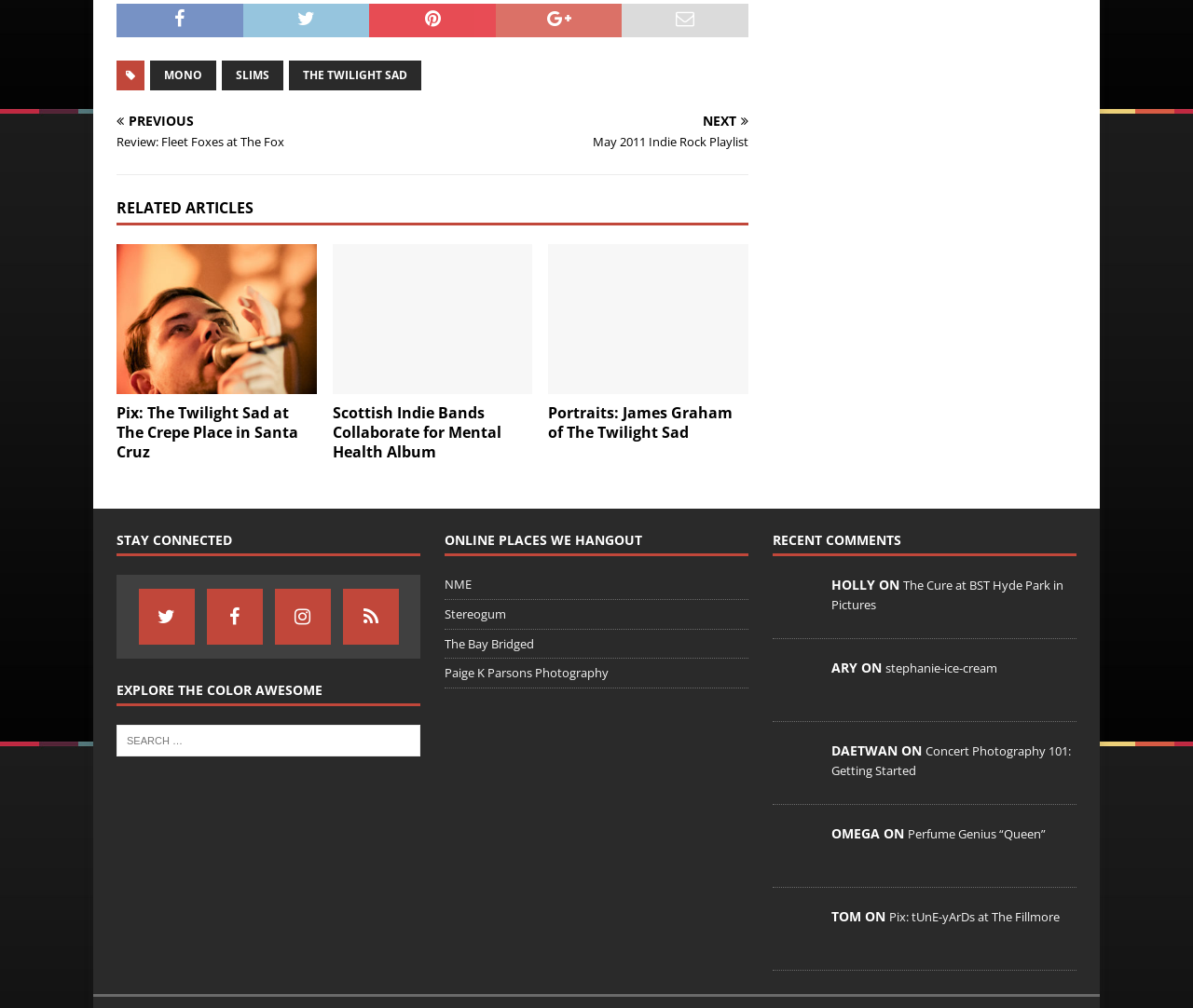Please identify the bounding box coordinates of the area that needs to be clicked to fulfill the following instruction: "Click on the 'MONO' link."

[0.126, 0.06, 0.181, 0.089]